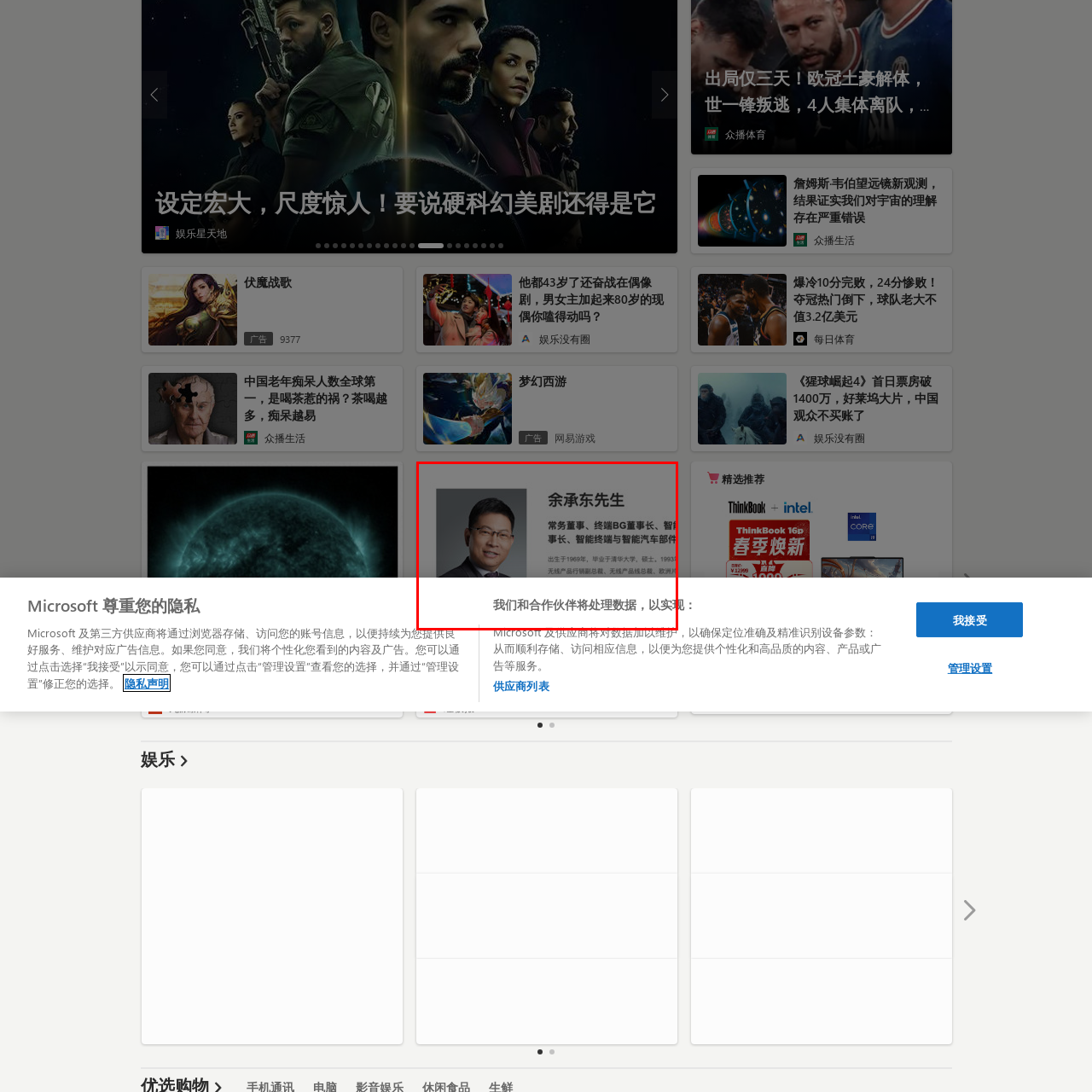What is Mr. Yu Chengdong's date of birth?
Take a look at the image highlighted by the red bounding box and provide a detailed answer to the question.

The accompanying text provides a brief overview of Mr. Yu Chengdong's career and personal details, including his date of birth, which is mentioned as 1969.